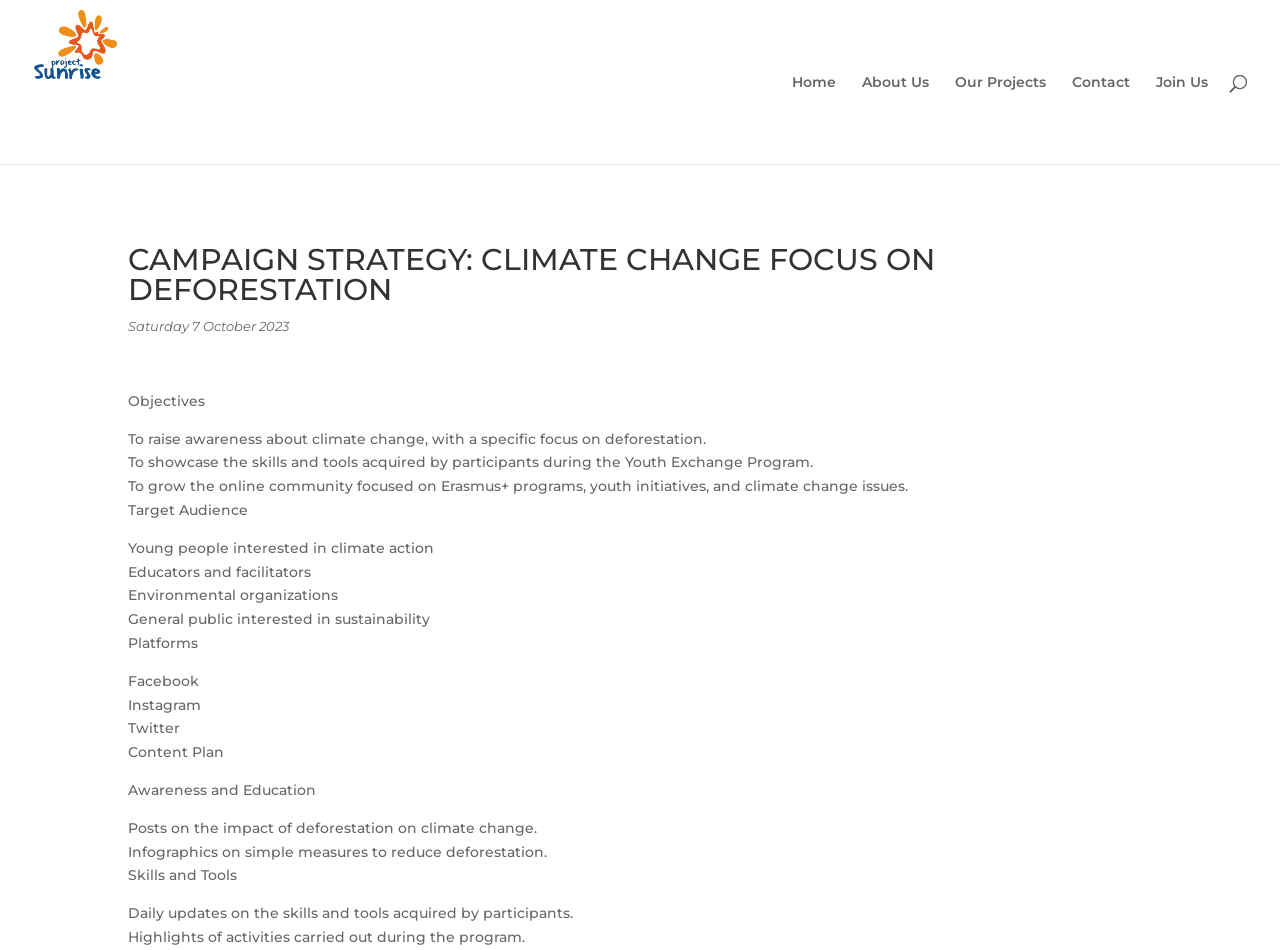What type of content will be posted on social media?
Refer to the image and respond with a one-word or short-phrase answer.

Awareness and education, skills and tools